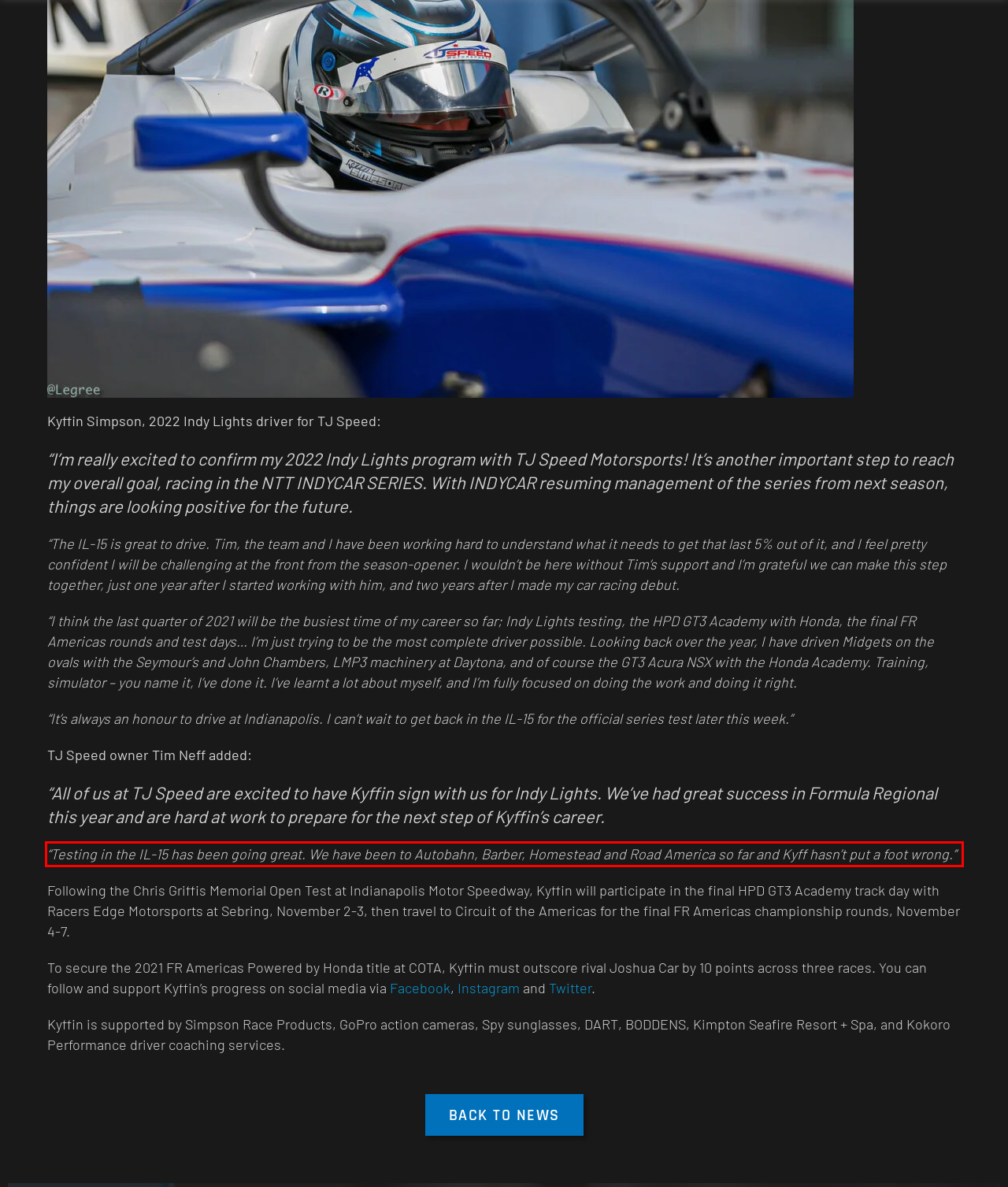You are provided with a screenshot of a webpage containing a red bounding box. Please extract the text enclosed by this red bounding box.

“Testing in the IL-15 has been going great. We have been to Autobahn, Barber, Homestead and Road America so far and Kyff hasn’t put a foot wrong.”